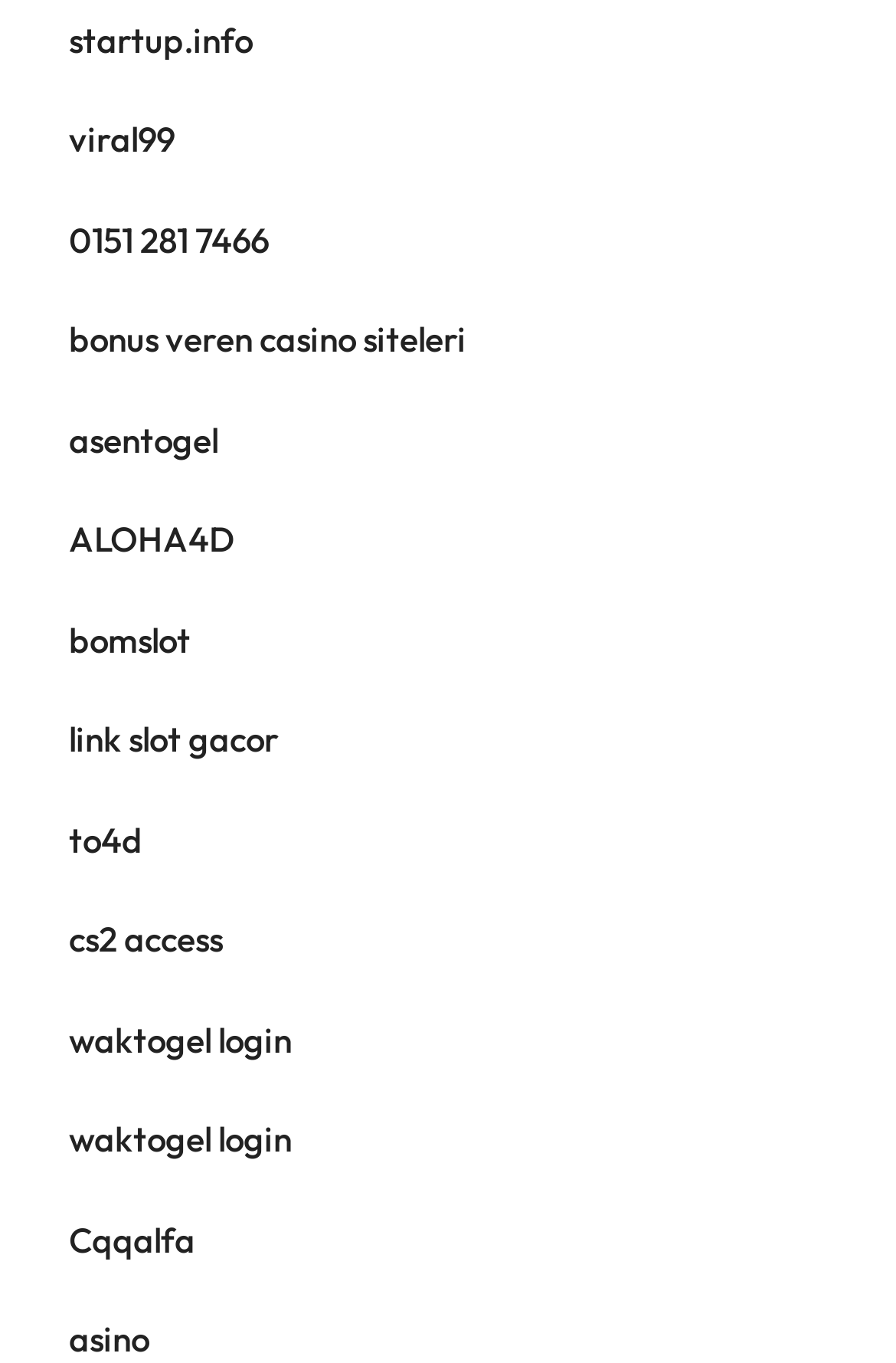Please identify the bounding box coordinates of the element on the webpage that should be clicked to follow this instruction: "go to viral99". The bounding box coordinates should be given as four float numbers between 0 and 1, formatted as [left, top, right, bottom].

[0.077, 0.086, 0.195, 0.118]